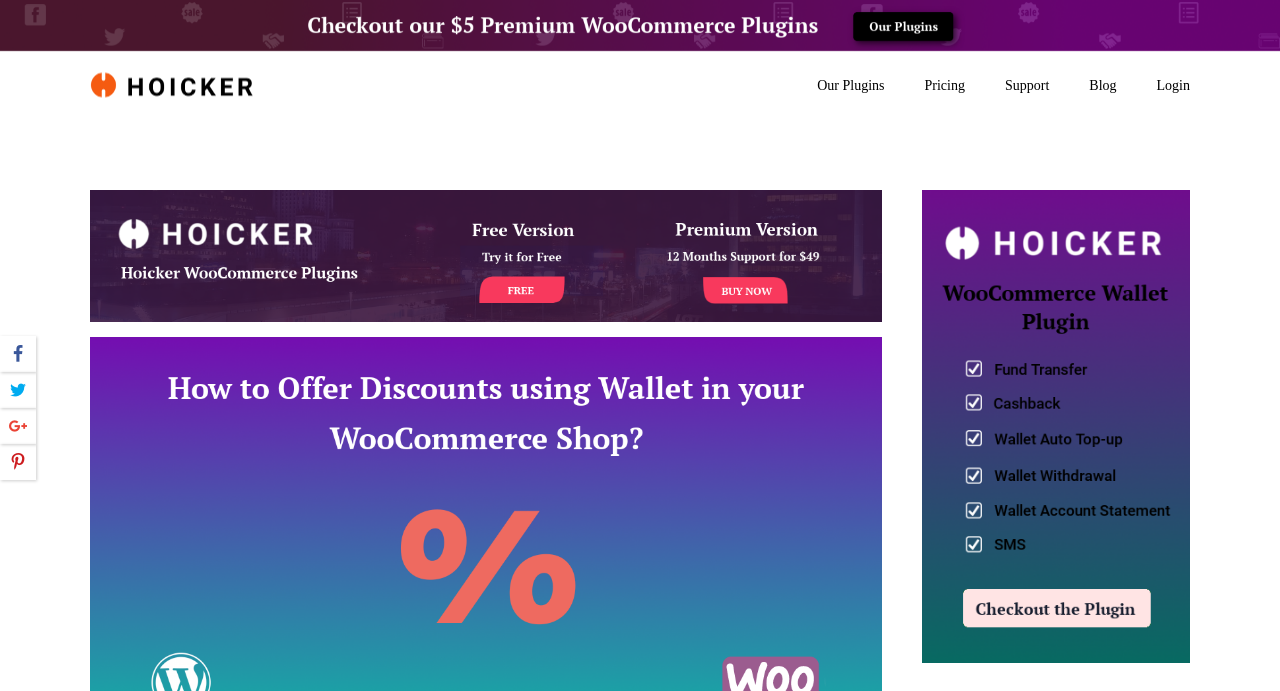Highlight the bounding box of the UI element that corresponds to this description: "title="B&H Photo Video Pro Audio"".

None